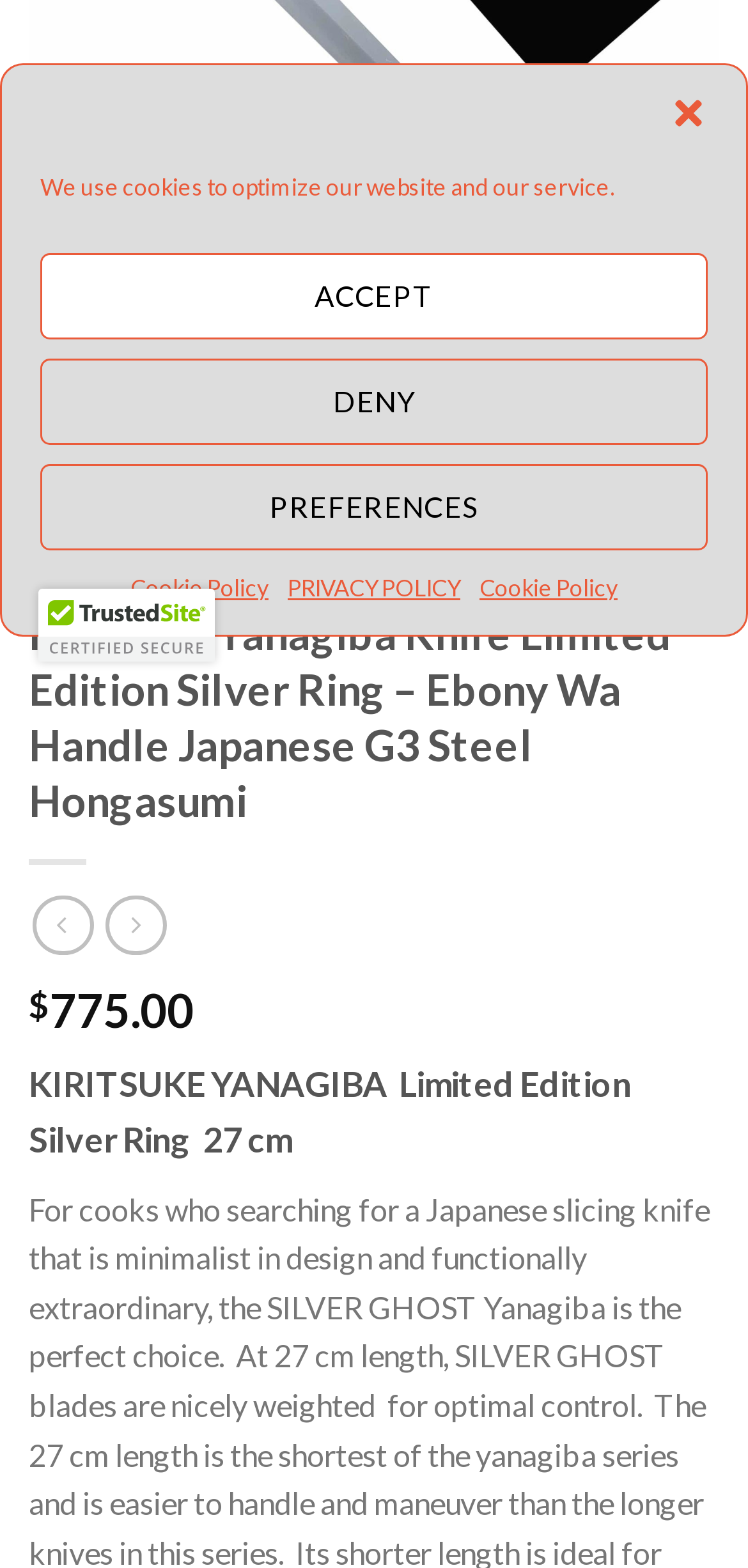Given the element description, predict the bounding box coordinates in the format (top-left x, top-left y, bottom-right x, bottom-right y), using floating point numbers between 0 and 1: Accept

[0.054, 0.161, 0.946, 0.216]